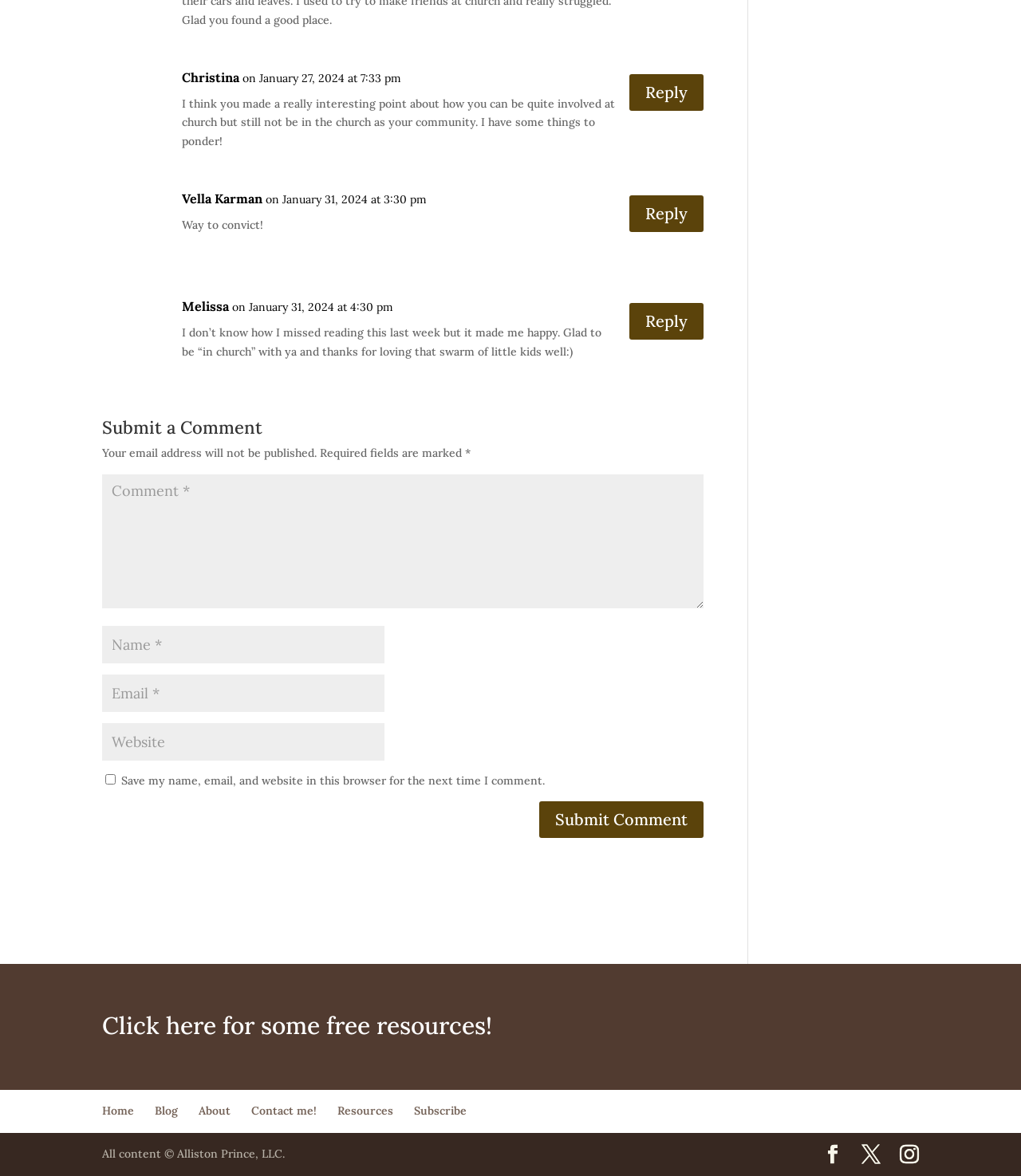Ascertain the bounding box coordinates for the UI element detailed here: "input value="Name *" name="author"". The coordinates should be provided as [left, top, right, bottom] with each value being a float between 0 and 1.

[0.1, 0.532, 0.377, 0.564]